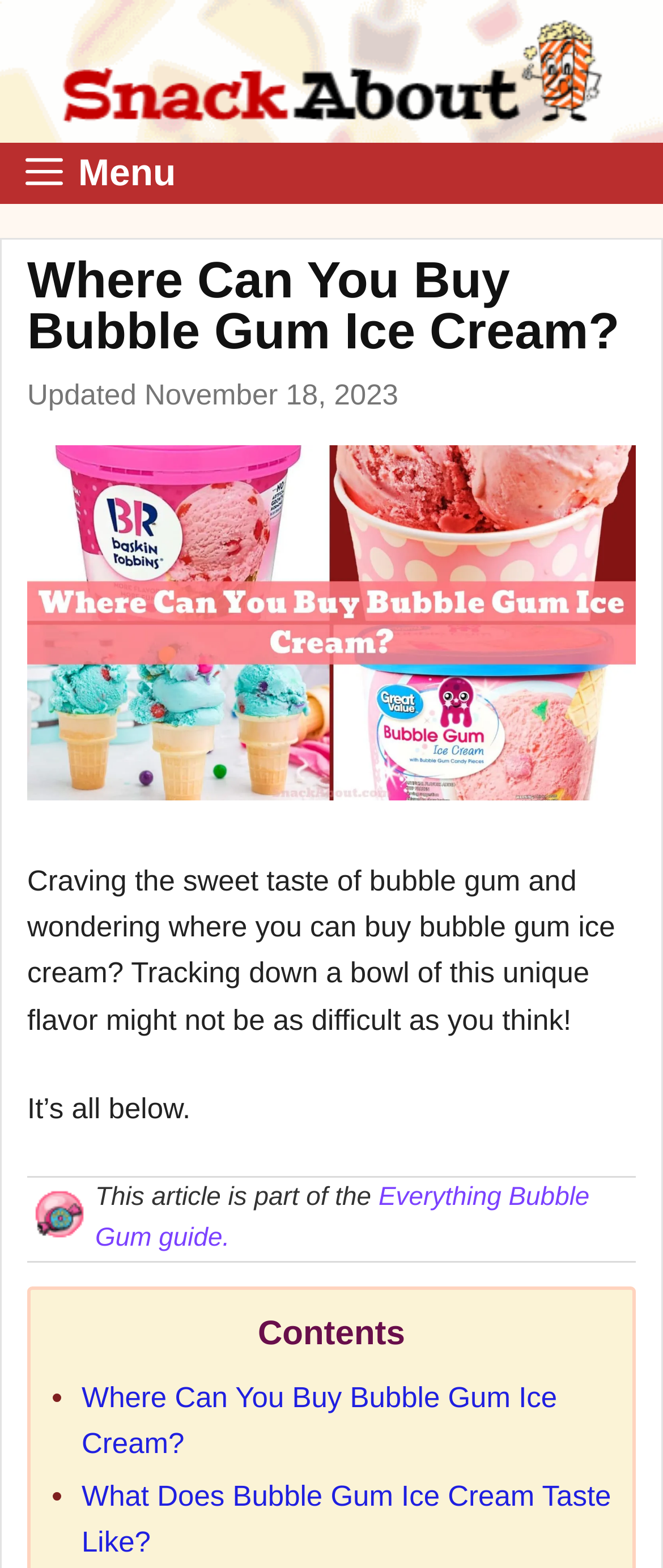Explain the webpage's design and content in an elaborate manner.

The webpage is about finding bubble gum ice cream and its unique flavor. At the top, there is a banner with a link to "Snack About" accompanied by an image. Below the banner, a navigation menu is located, which can be expanded by clicking the "Menu" button.

The main content area has a heading that matches the title of the webpage, "Where Can You Buy Bubble Gum Ice Cream?" followed by a timestamp indicating when the article was last updated. Below the heading, there is a featured image related to bubble gum ice cream.

The article begins with a brief introduction, asking if the reader is craving the sweet taste of bubble gum ice cream and wondering where to buy it. The text suggests that finding this unique flavor might not be as difficult as one thinks. The introduction is followed by a sentence, "It's all below," which likely refers to the content that follows.

The main content is divided into sections, with a link to an "Everything Bubble Gum guide" and a table of contents. The table of contents lists two items: "Where Can You Buy Bubble Gum Ice Cream?" and "What Does Bubble Gum Ice Cream Taste Like?" Each item is marked with a bullet point and is a clickable link.